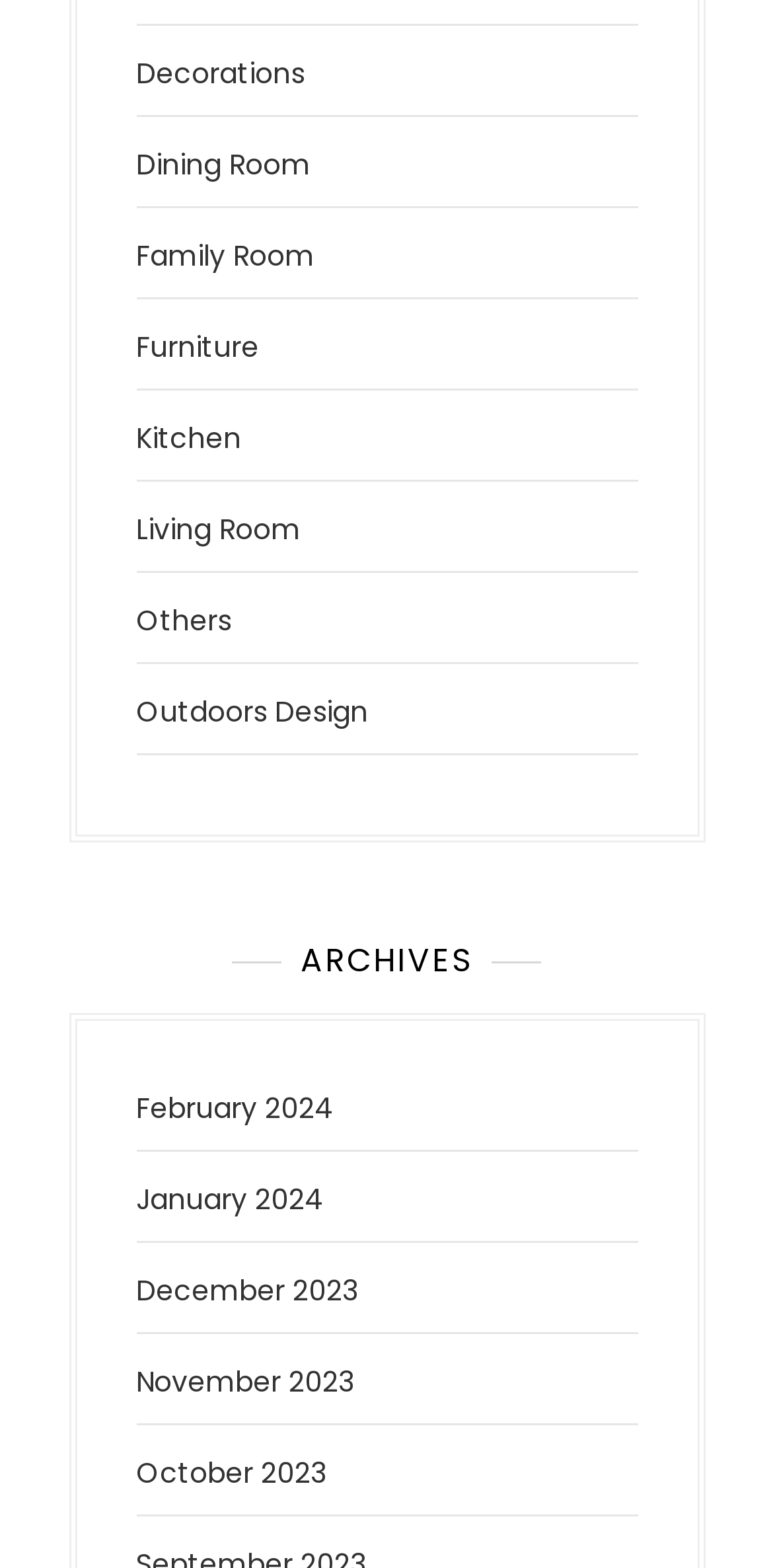Find the bounding box coordinates for the element that must be clicked to complete the instruction: "Visit living room". The coordinates should be four float numbers between 0 and 1, indicated as [left, top, right, bottom].

[0.176, 0.324, 0.388, 0.35]